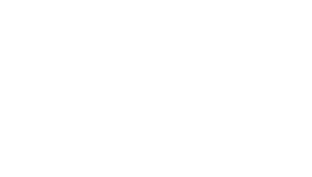Examine the image and give a thorough answer to the following question:
What is the design aesthetic of the logo?

The design of the logo is characterized by a sleek, modern aesthetic, which reflects HSBC's commitment to supporting business growth and innovation within the SME sector.